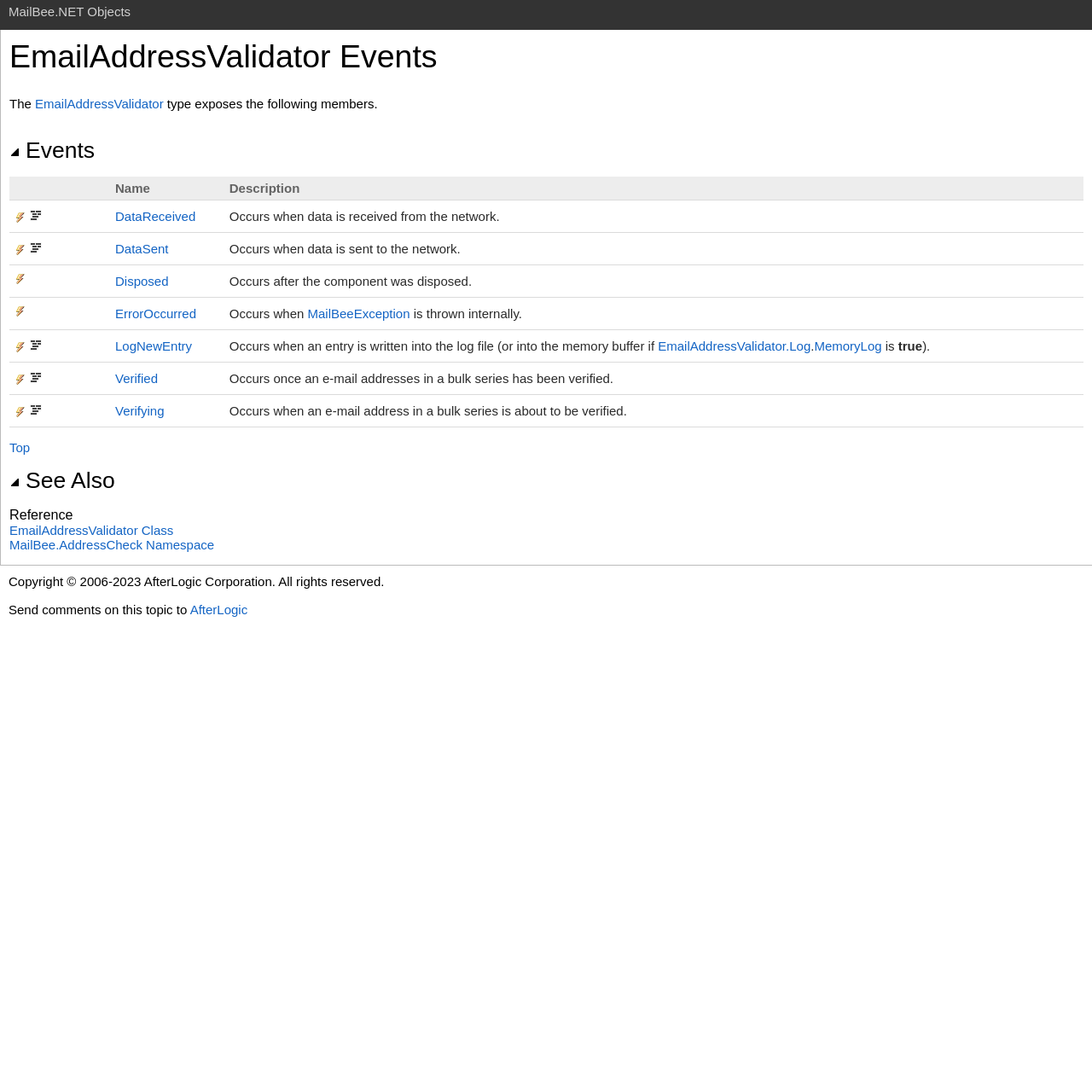Provide the bounding box coordinates of the HTML element described by the text: "EmailAddressValidator". The coordinates should be in the format [left, top, right, bottom] with values between 0 and 1.

[0.032, 0.088, 0.15, 0.102]